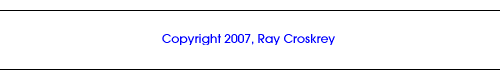Provide a thorough description of the image presented.

The image features a copyright notice at the bottom of a webpage, presented in blue text. The copyright statement reads: "Copyright 2007, Ray Croskrey." This indicates the content's ownership and the year of creation, suggesting that the material on the page is protected under copyright law. The simplicity of the design aligns with common web practices, ensuring that users can easily identify the source of the content while navigating the site.